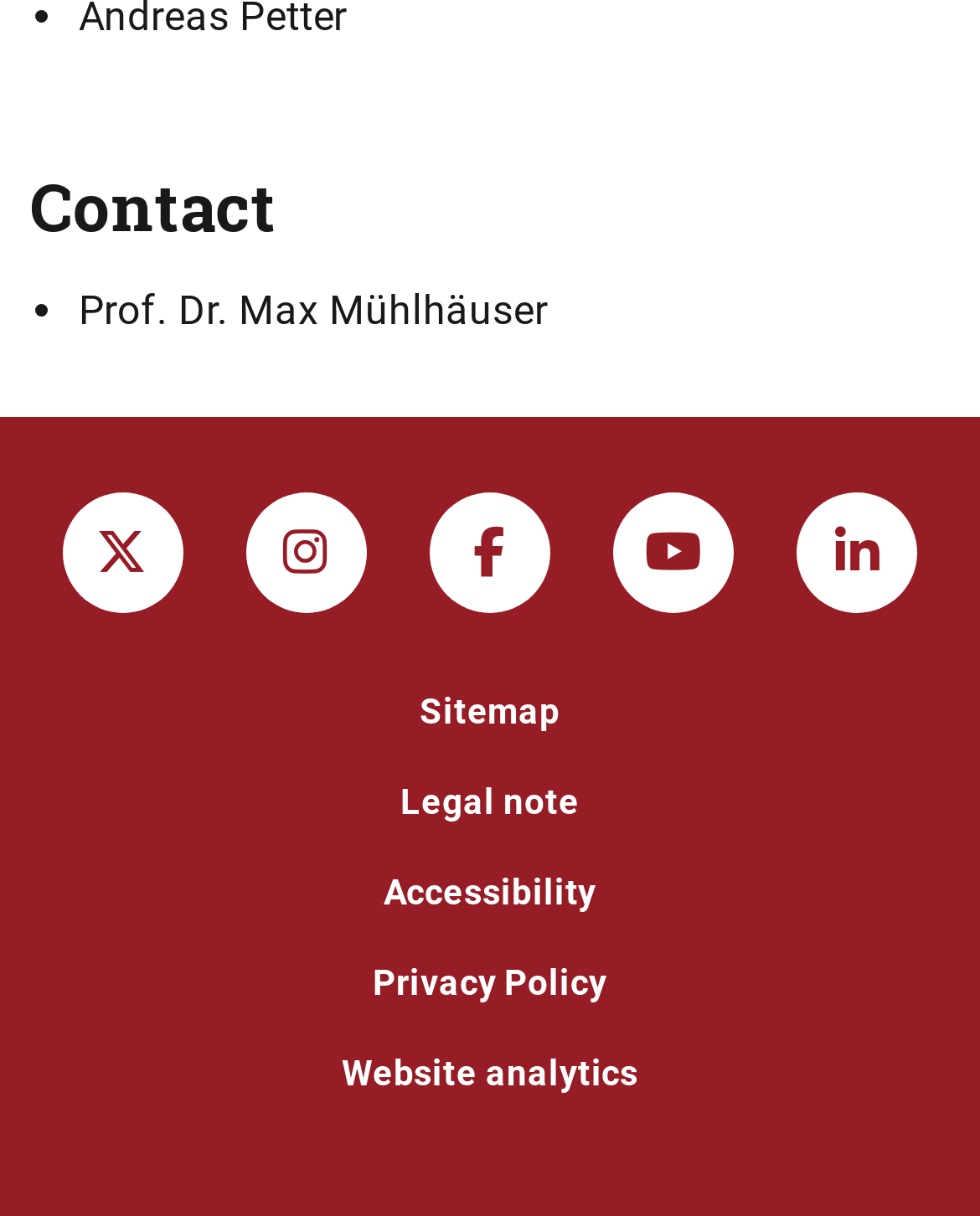Please locate the bounding box coordinates of the element that needs to be clicked to achieve the following instruction: "View Website analytics". The coordinates should be four float numbers between 0 and 1, i.e., [left, top, right, bottom].

[0.348, 0.866, 0.652, 0.899]